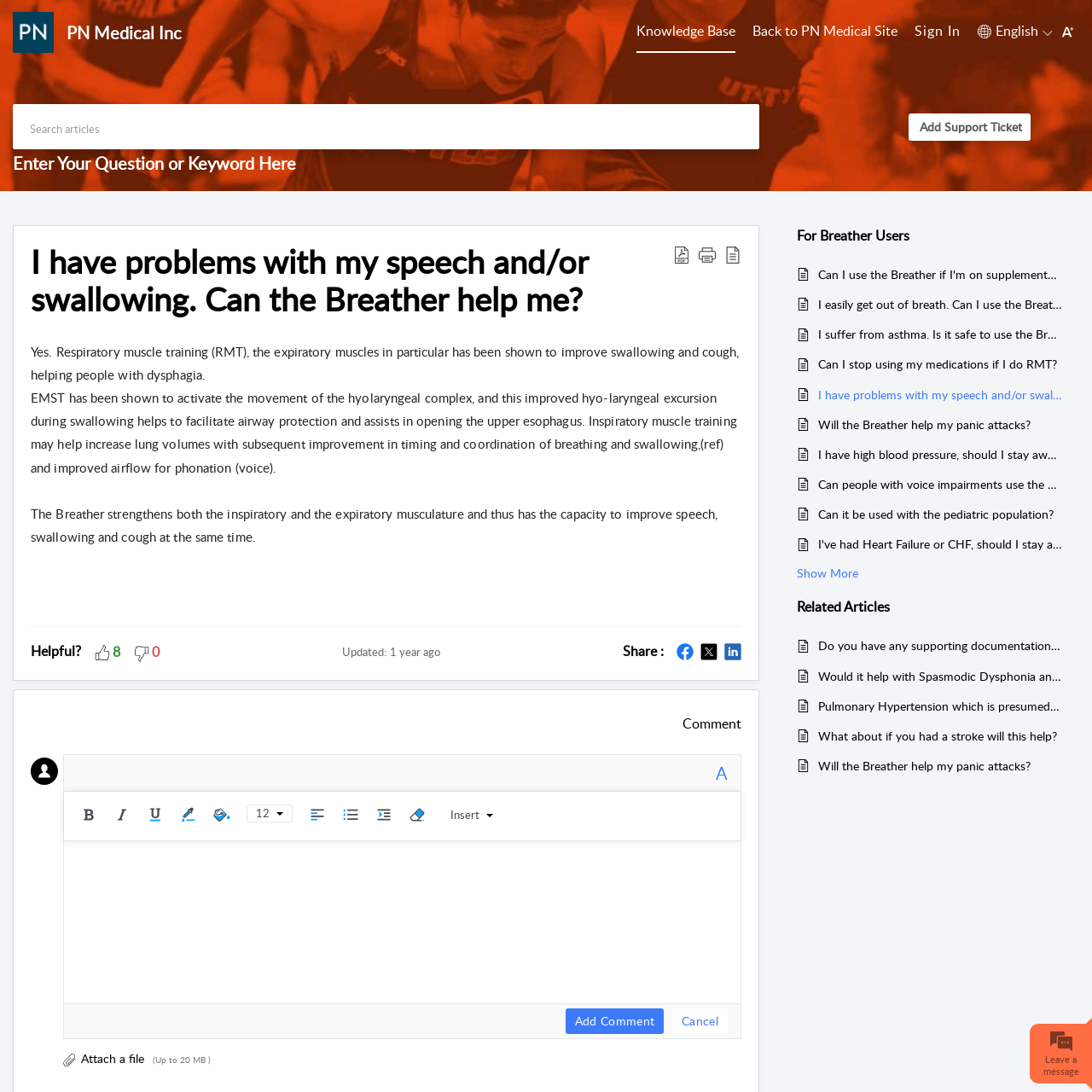Using the element description Back to PN Medical Site, predict the bounding box coordinates for the UI element. Provide the coordinates in (top-left x, top-left y, bottom-right x, bottom-right y) format with values ranging from 0 to 1.

[0.689, 0.02, 0.822, 0.037]